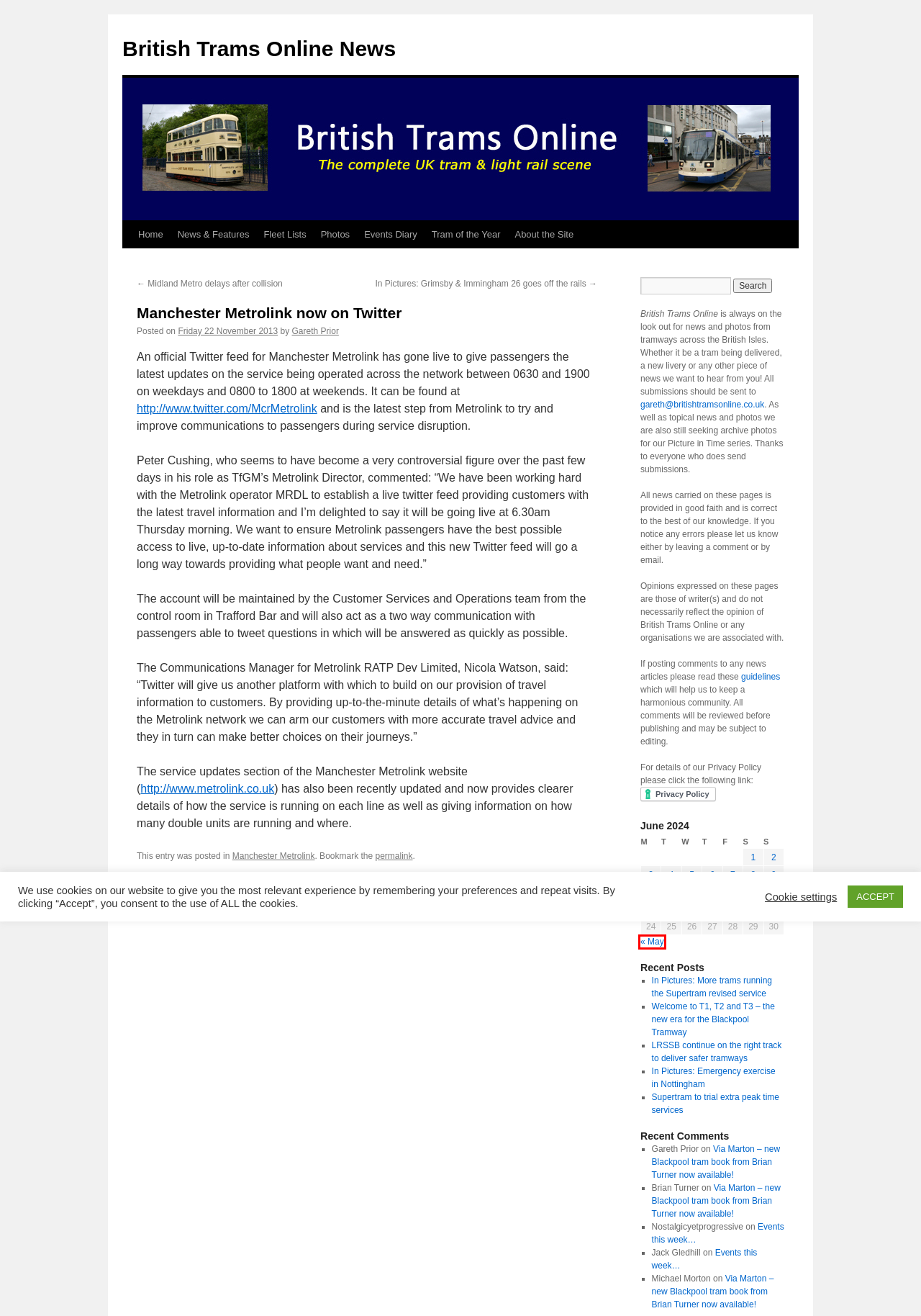You have been given a screenshot of a webpage with a red bounding box around a UI element. Select the most appropriate webpage description for the new webpage that appears after clicking the element within the red bounding box. The choices are:
A. Supertram to trial extra peak time services | British Trams Online News
B. British Trams Online - About the Site
C. Gareth Prior | British Trams Online News
D. Via Marton – new Blackpool tram book from Brian Turner now available! | British Trams Online News
E. In Pictures: Emergency exercise in Nottingham | British Trams Online News
F. May | 2024 | British Trams Online News
G. In Pictures: More trams running the Supertram revised service | British Trams Online News
H. Events this week… | British Trams Online News

F